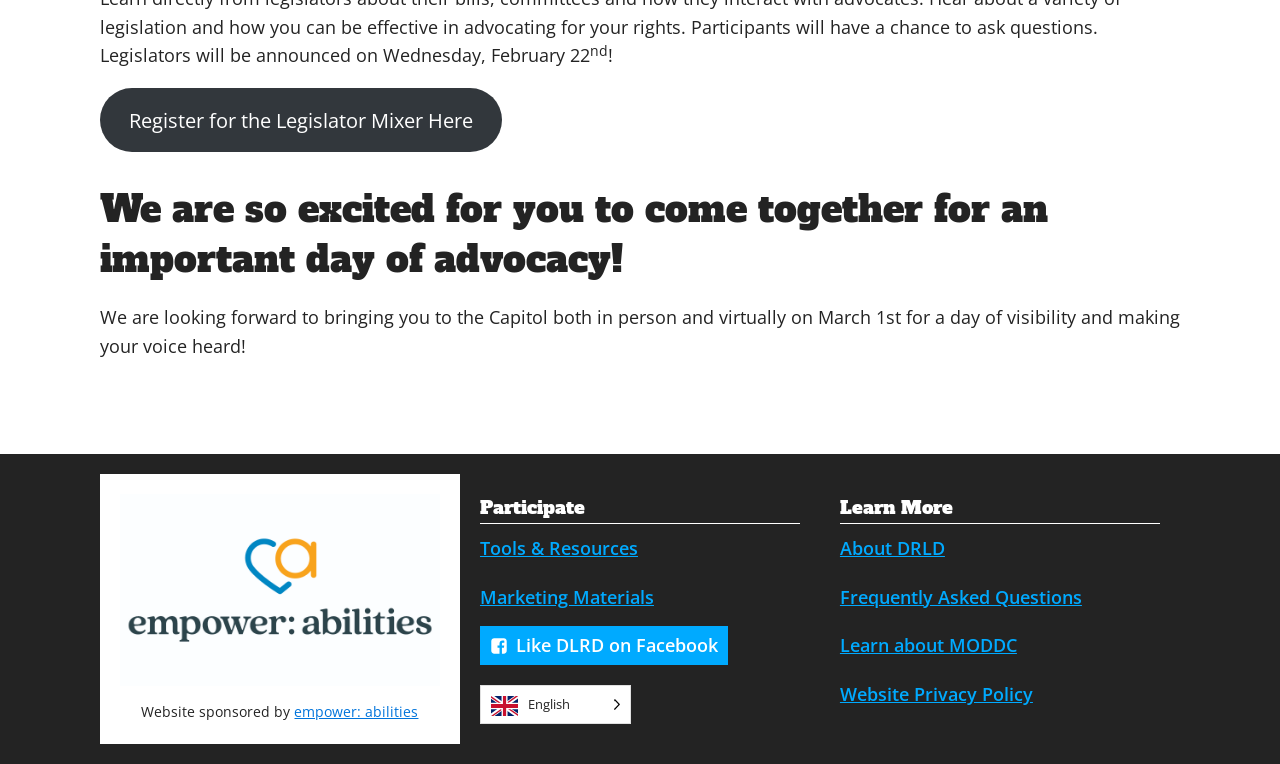Determine the bounding box coordinates of the target area to click to execute the following instruction: "Learn about MODDC."

[0.656, 0.826, 0.794, 0.864]